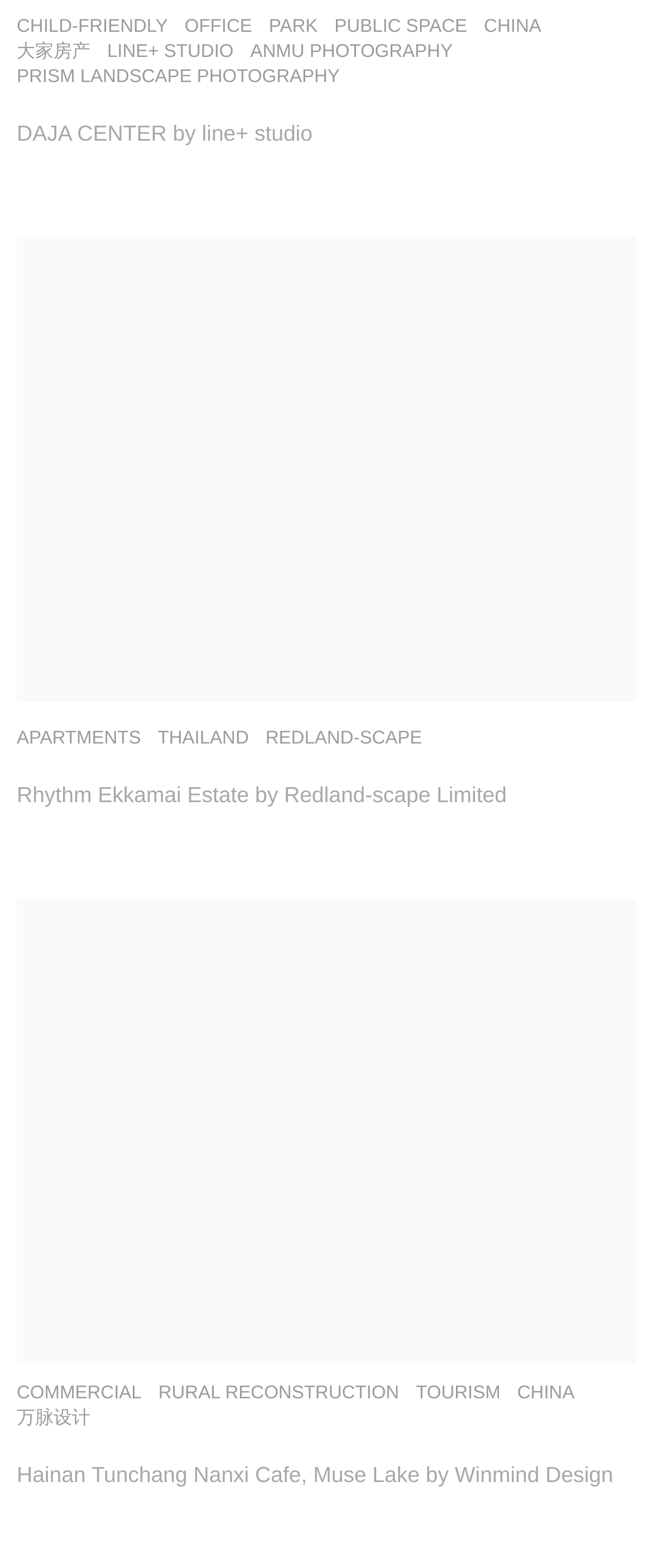Can you specify the bounding box coordinates for the region that should be clicked to fulfill this instruction: "Learn more about Hainan Tunchang Nanxi Cafe, Muse Lake by Winmind Design".

[0.026, 0.933, 0.939, 0.949]